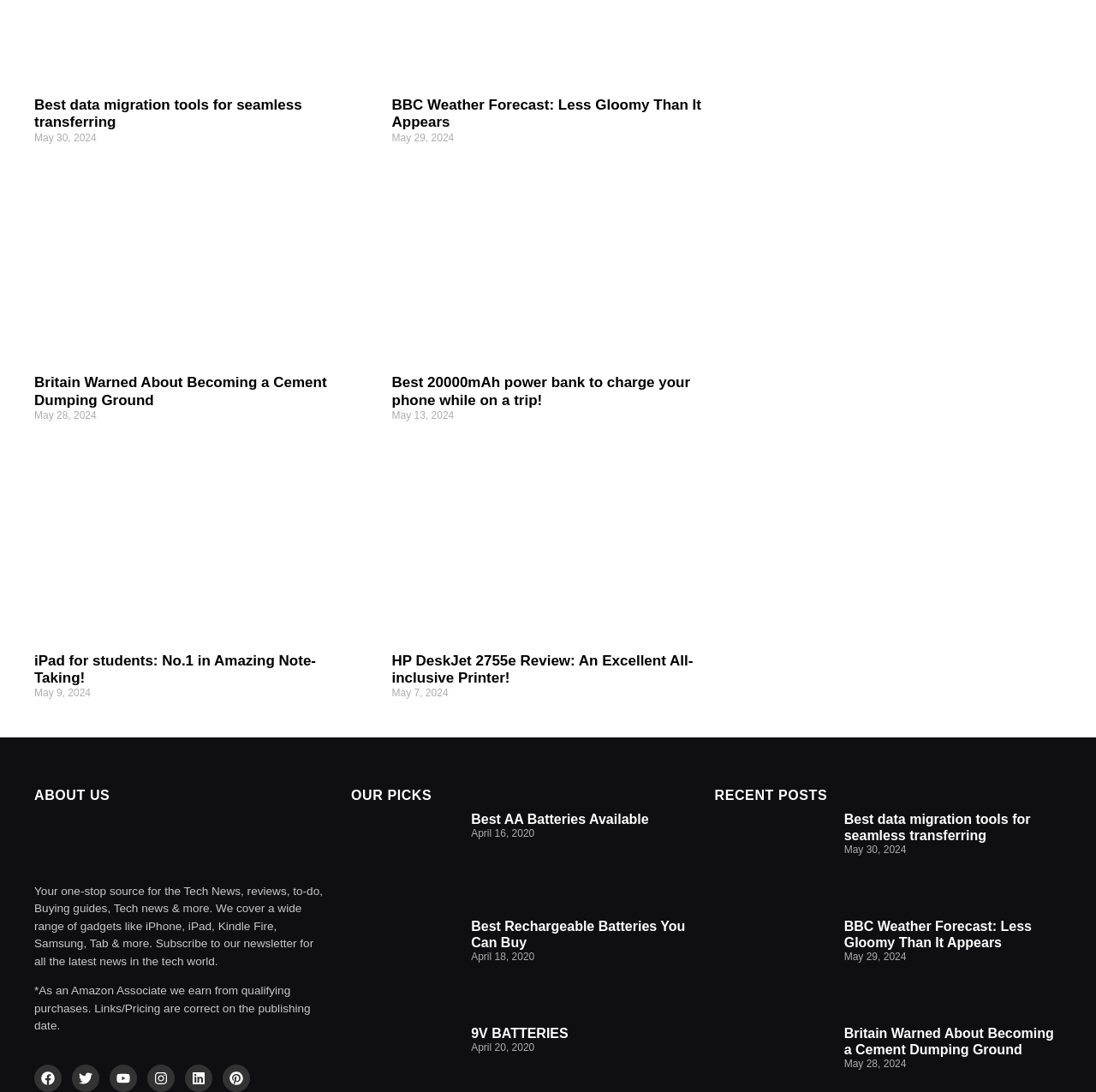What is the name of the logo in the bottom left corner?
Please answer using one word or phrase, based on the screenshot.

GadgetARQ Logo